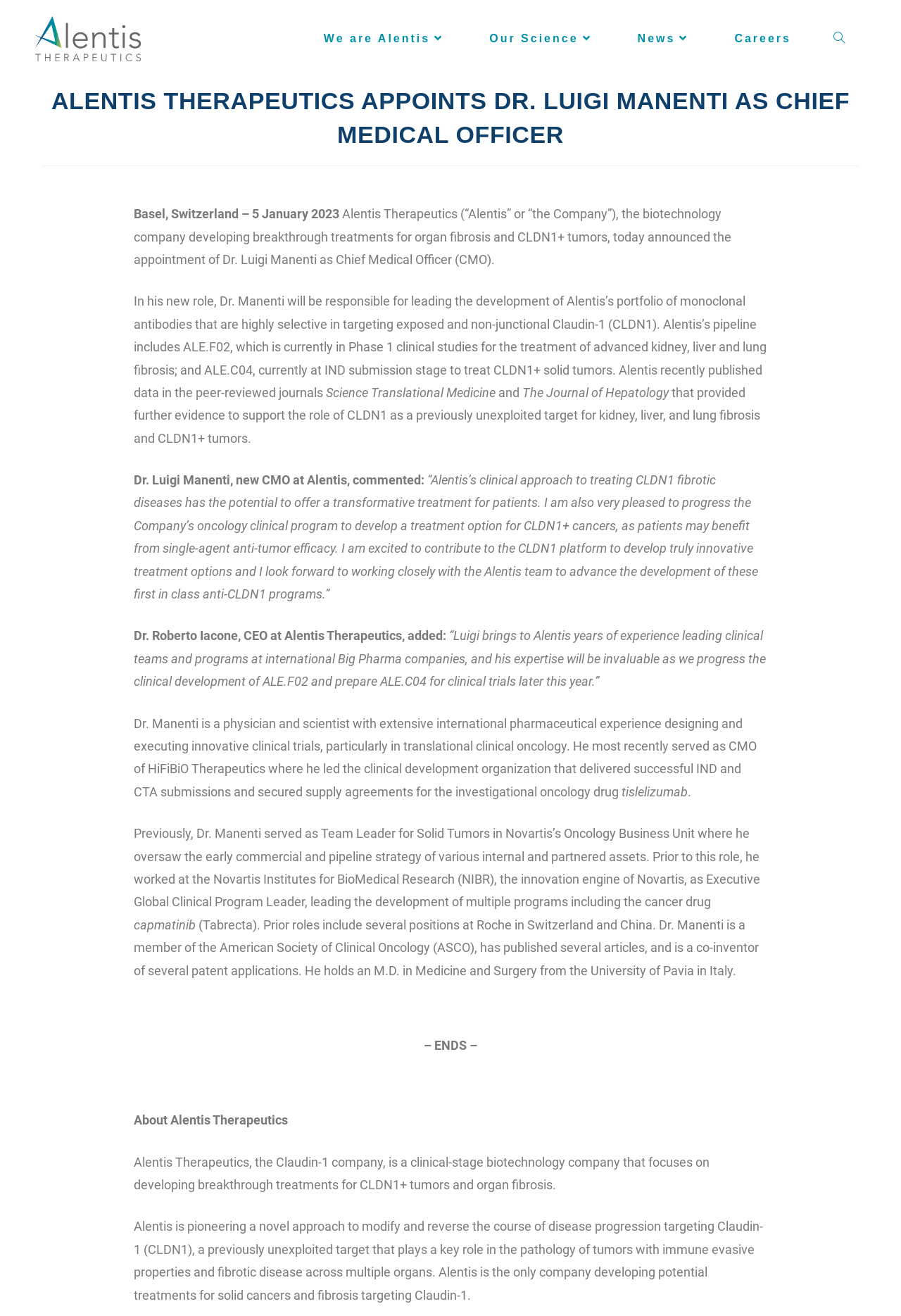Create a detailed summary of the webpage's content and design.

The webpage is about Alentis Therapeutics, a biotechnology company, and its announcement of Dr. Luigi Manenti as the new Chief Medical Officer. At the top of the page, there is a logo and a navigation menu with links to "We are Alentis", "Our Science", "News", "Careers", and a search function.

Below the navigation menu, there is a header section with a prominent heading announcing the appointment of Dr. Manenti as Chief Medical Officer. Underneath, there is a brief introduction to the company, stating that Alentis Therapeutics is a biotechnology company developing breakthrough treatments for organ fibrosis and CLDN1+ tumors.

The main content of the page is divided into several sections. The first section provides more information about Dr. Manenti's new role, including his responsibilities and the company's pipeline of monoclonal antibodies. The second section quotes Dr. Manenti, who expresses his excitement about contributing to the development of innovative treatment options.

The third section quotes Dr. Roberto Iacone, CEO of Alentis Therapeutics, who welcomes Dr. Manenti to the team and highlights his extensive experience in leading clinical teams and programs. The fourth section provides more information about Dr. Manenti's background, including his previous roles at HiFiBiO Therapeutics, Novartis, and Roche.

At the bottom of the page, there is a section about Alentis Therapeutics, describing the company's focus on developing breakthrough treatments for CLDN1+ tumors and organ fibrosis. The company is pioneering a novel approach to modify and reverse the course of disease progression by targeting Claudin-1, a previously unexploited target.